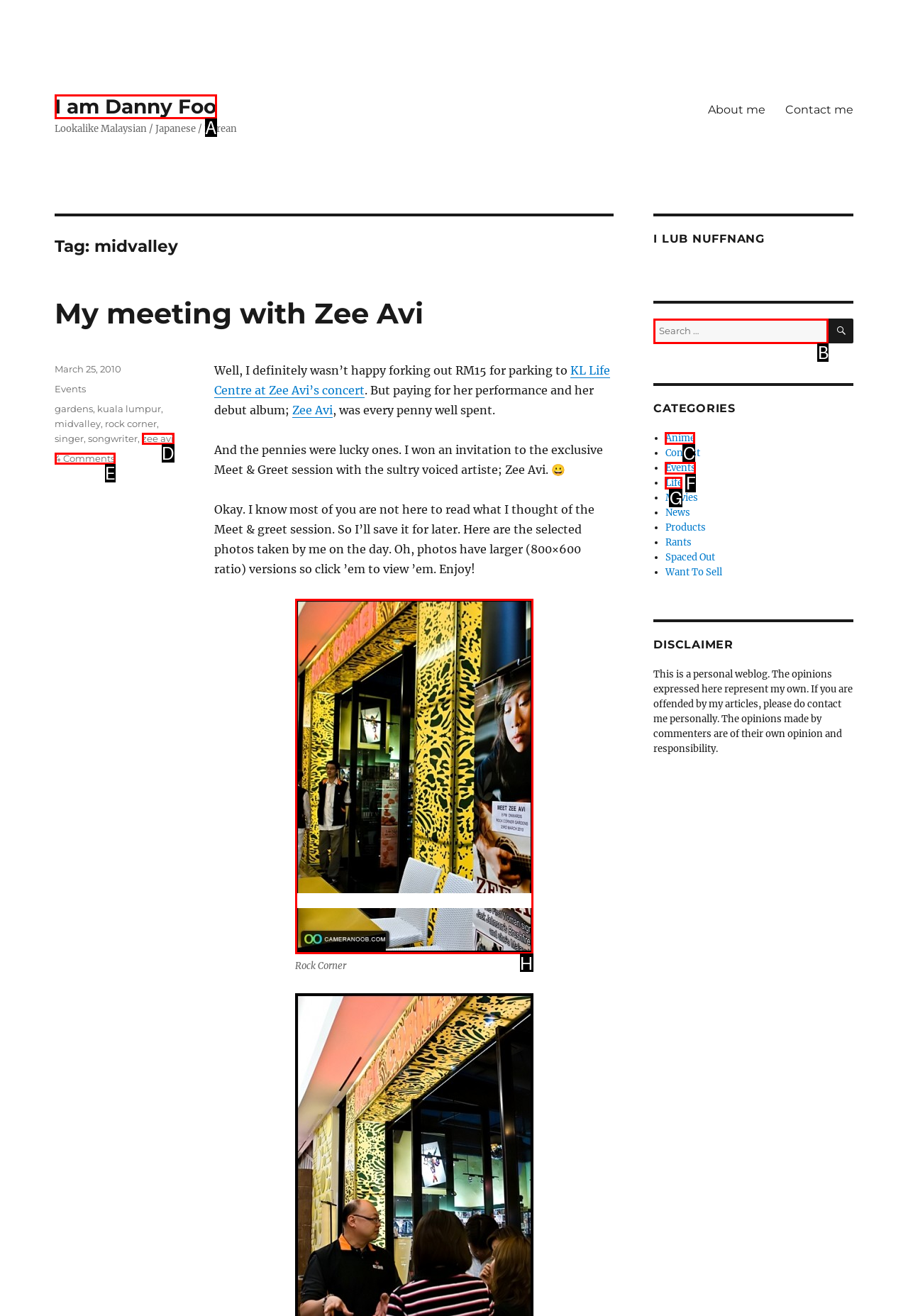From the options shown in the screenshot, tell me which lettered element I need to click to complete the task: View the 'Rock Corner' image.

H